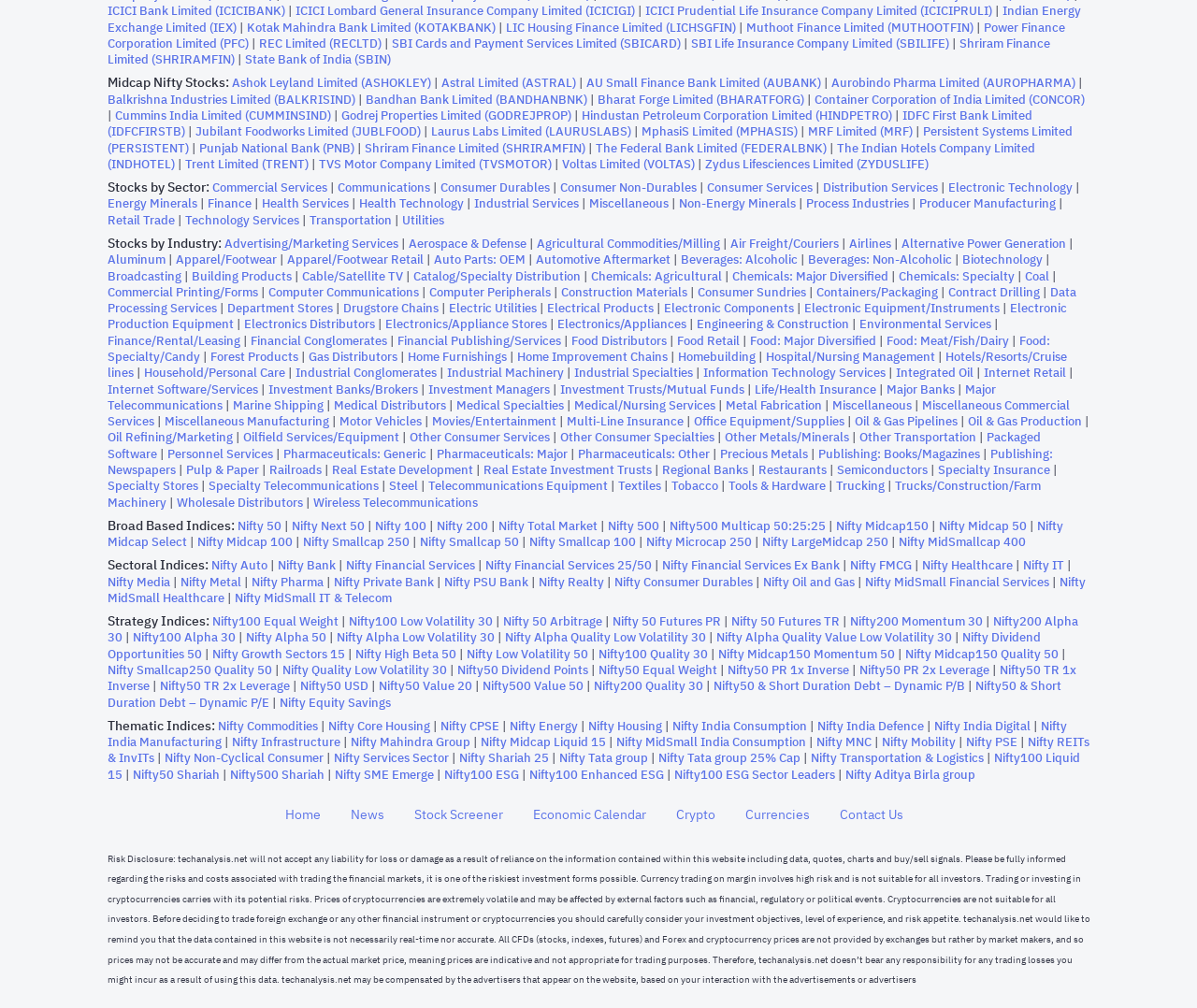Locate the bounding box of the UI element described in the following text: "Finance/Rental/Leasing".

[0.089, 0.33, 0.2, 0.345]